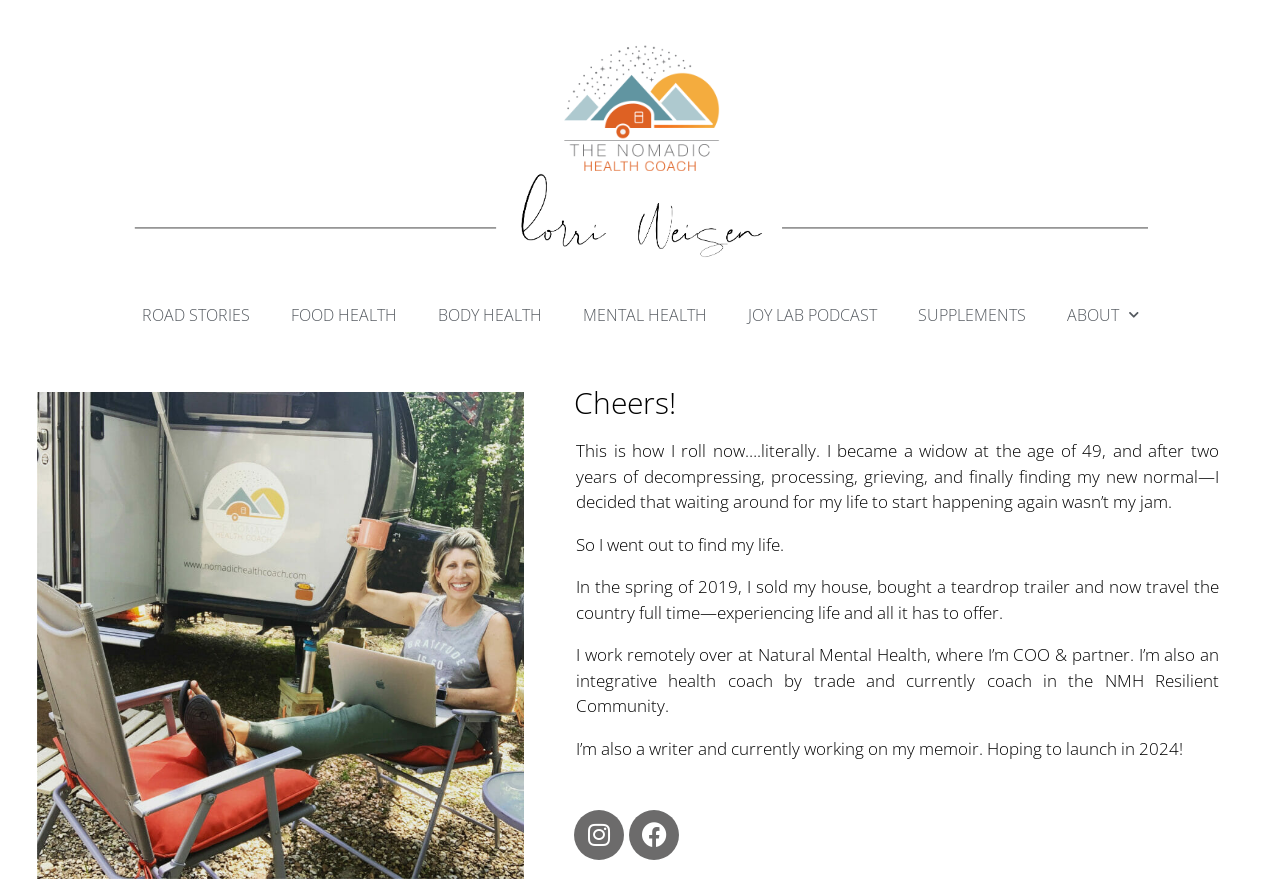Locate the bounding box coordinates of the area where you should click to accomplish the instruction: "Explore the ROAD STORIES section".

[0.095, 0.303, 0.211, 0.407]